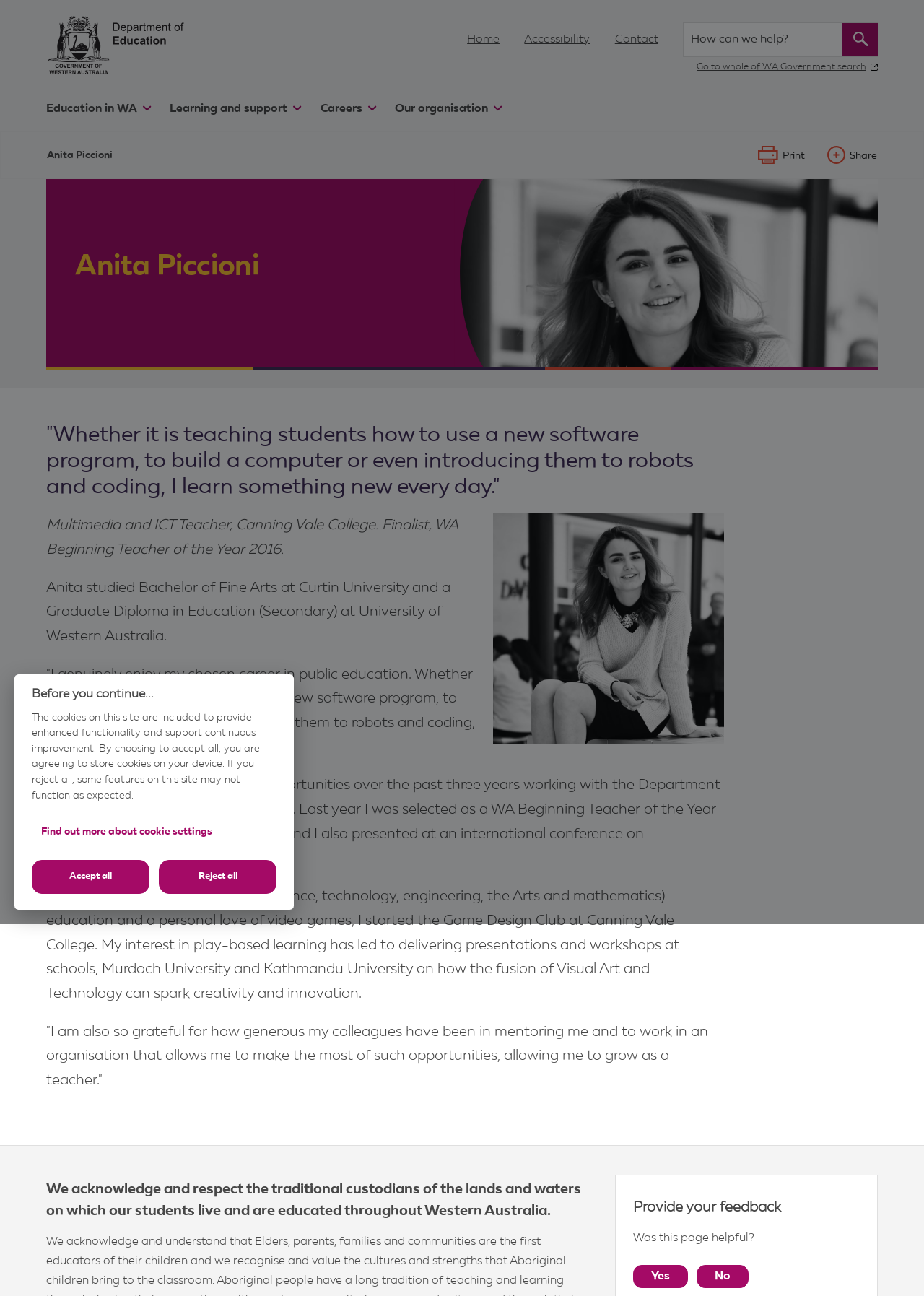Locate the bounding box coordinates of the clickable part needed for the task: "Print the page".

[0.825, 0.114, 0.871, 0.127]